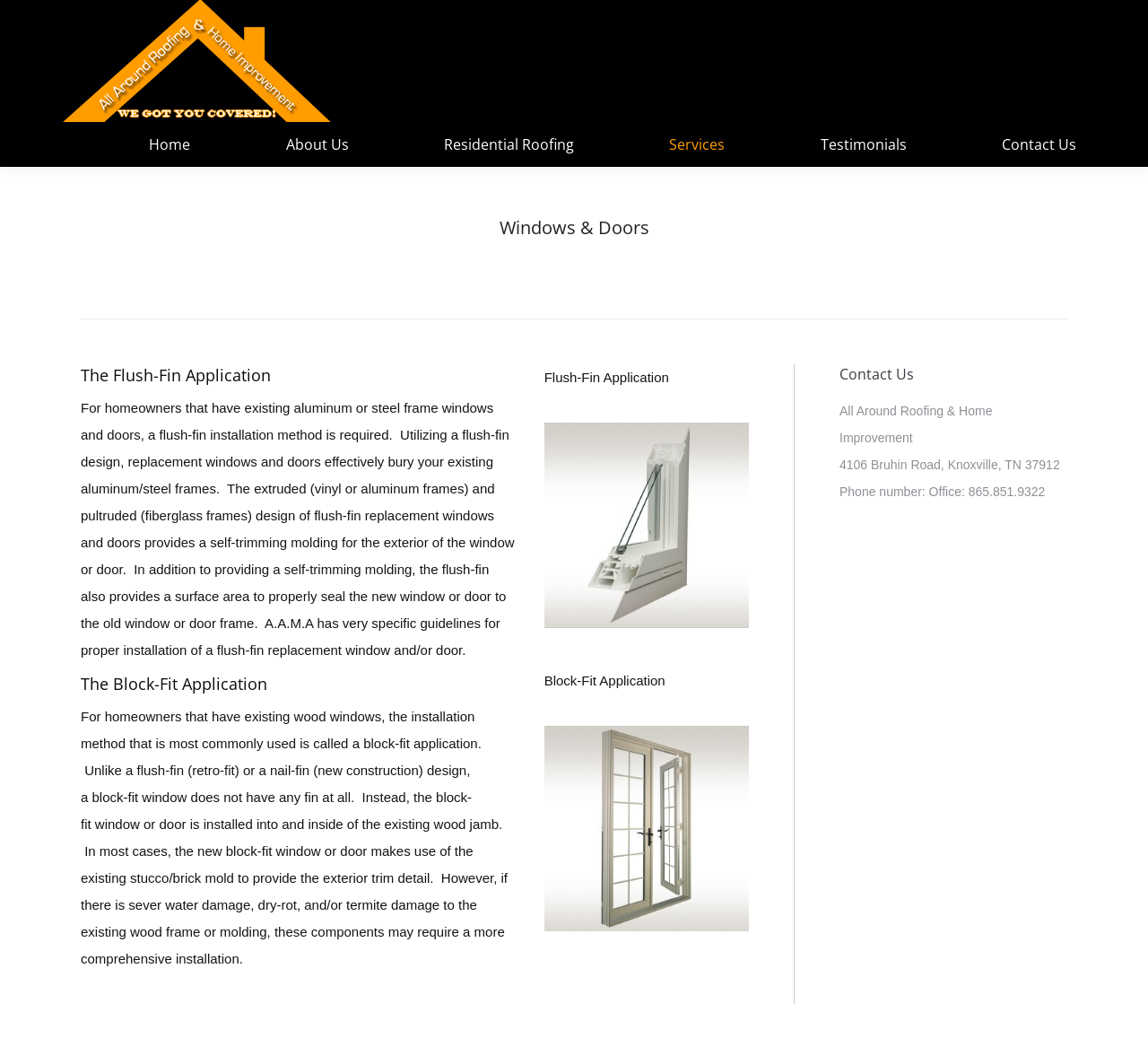Please look at the image and answer the question with a detailed explanation: What is the address of All Around Roofing & Home Improvement?

The address of All Around Roofing & Home Improvement is mentioned in the complementary section of the webpage, which is located at the bottom right corner of the page.